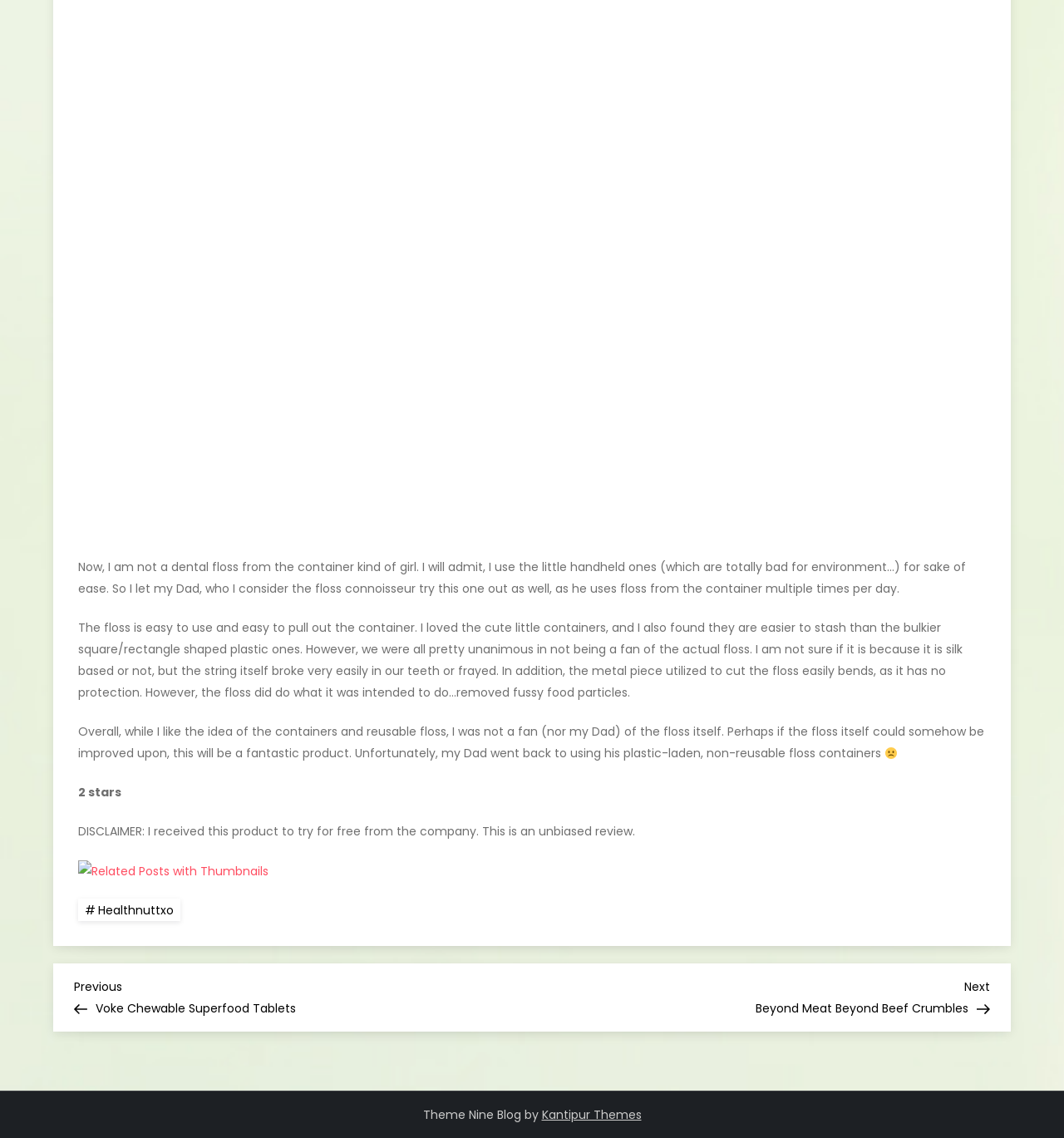Respond to the following question using a concise word or phrase: 
What is the shape of the floss containers?

cute little containers